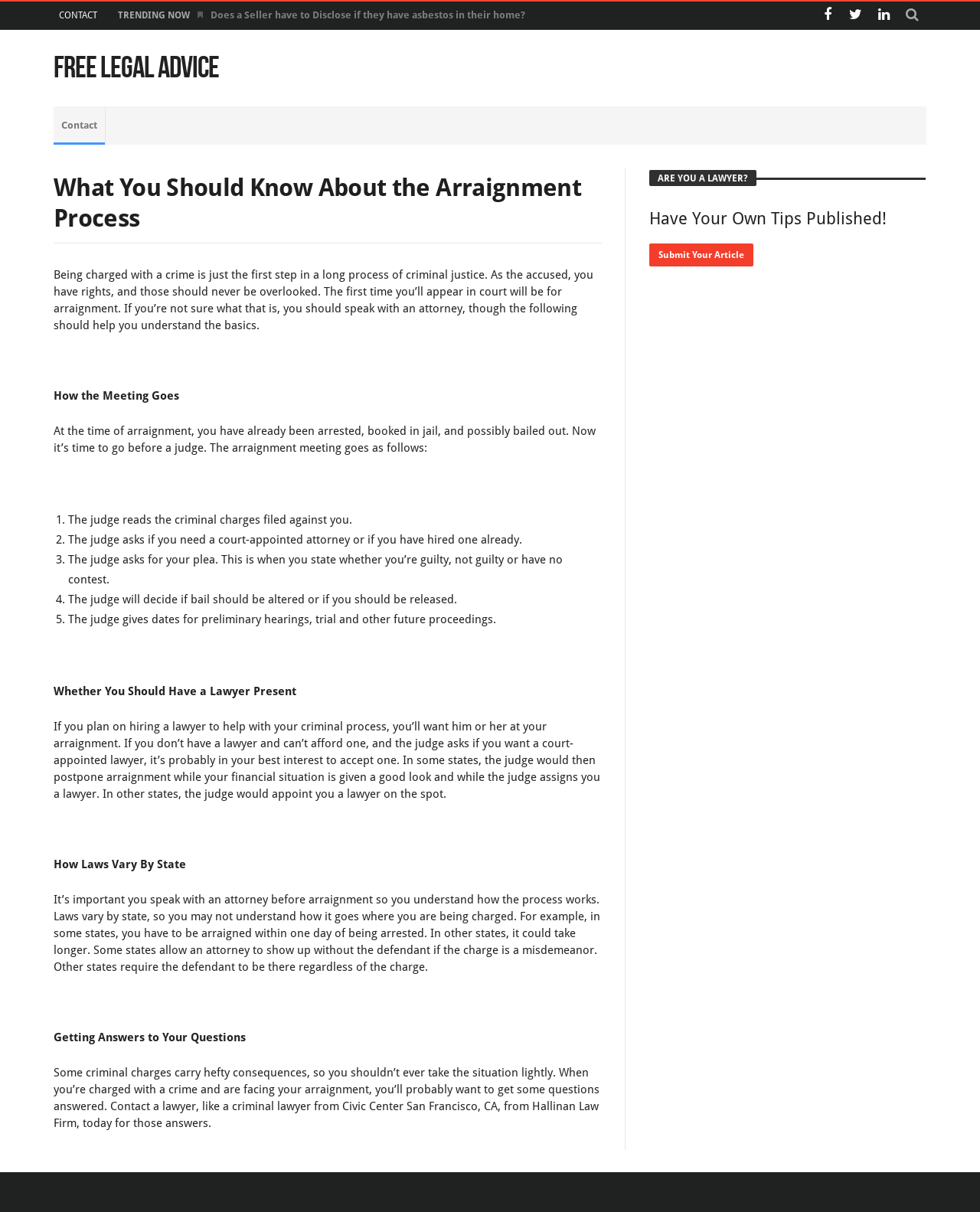Identify the bounding box coordinates of the clickable section necessary to follow the following instruction: "Get free legal advice". The coordinates should be presented as four float numbers from 0 to 1, i.e., [left, top, right, bottom].

[0.055, 0.044, 0.223, 0.069]